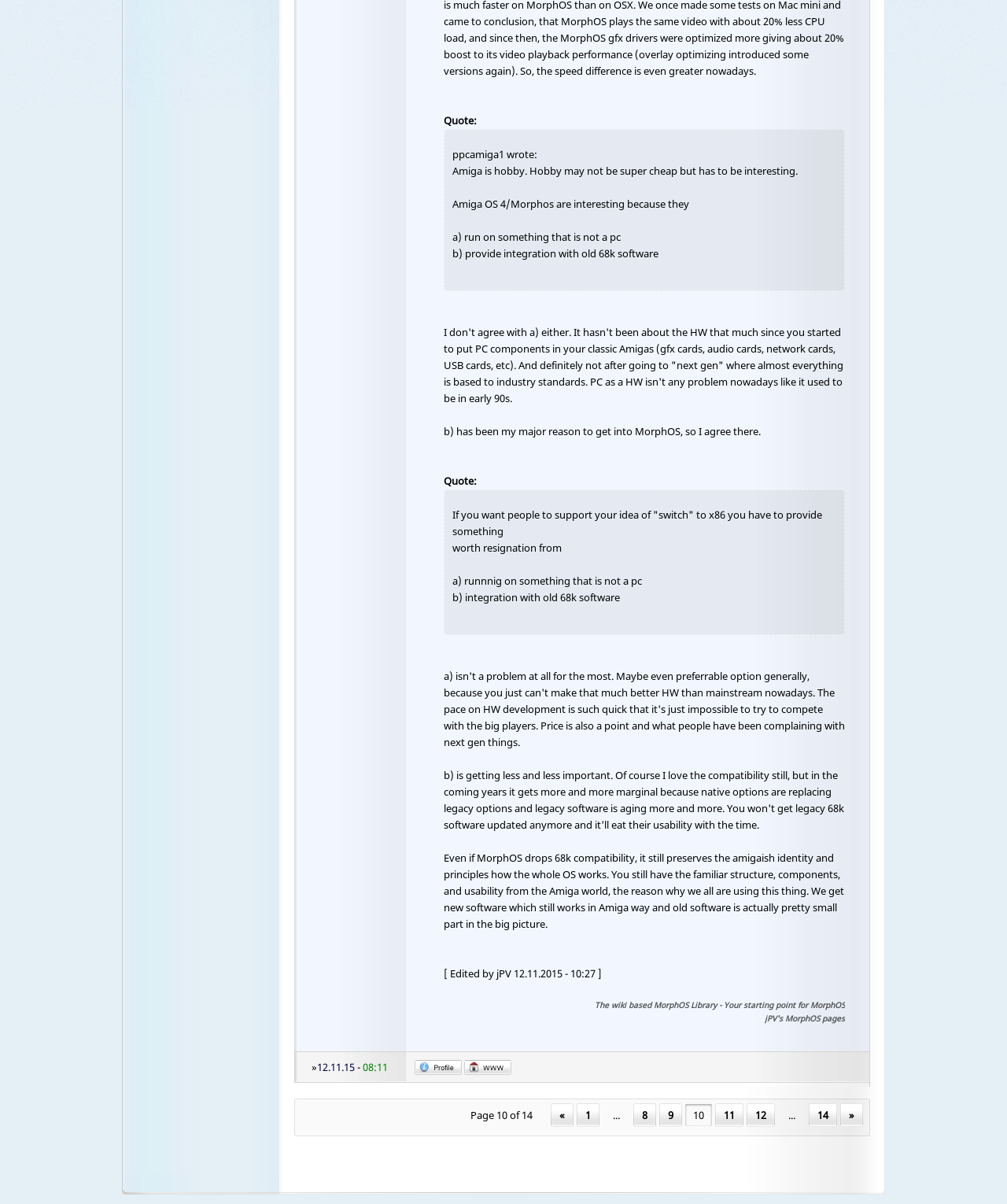Provide the bounding box for the UI element matching this description: "alt="Visit Website"".

[0.461, 0.884, 0.508, 0.895]